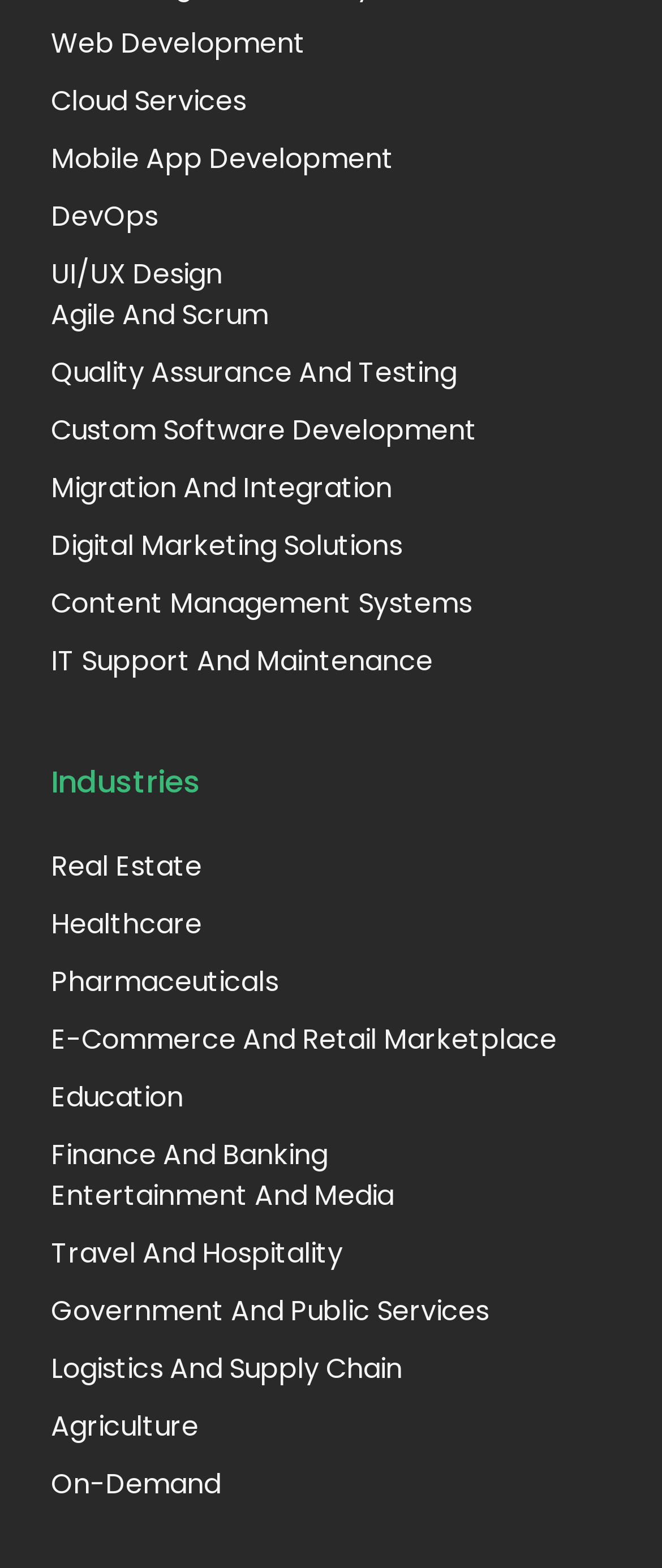Identify the bounding box coordinates of the clickable region to carry out the given instruction: "Learn about Custom Software Development".

[0.077, 0.262, 0.846, 0.288]